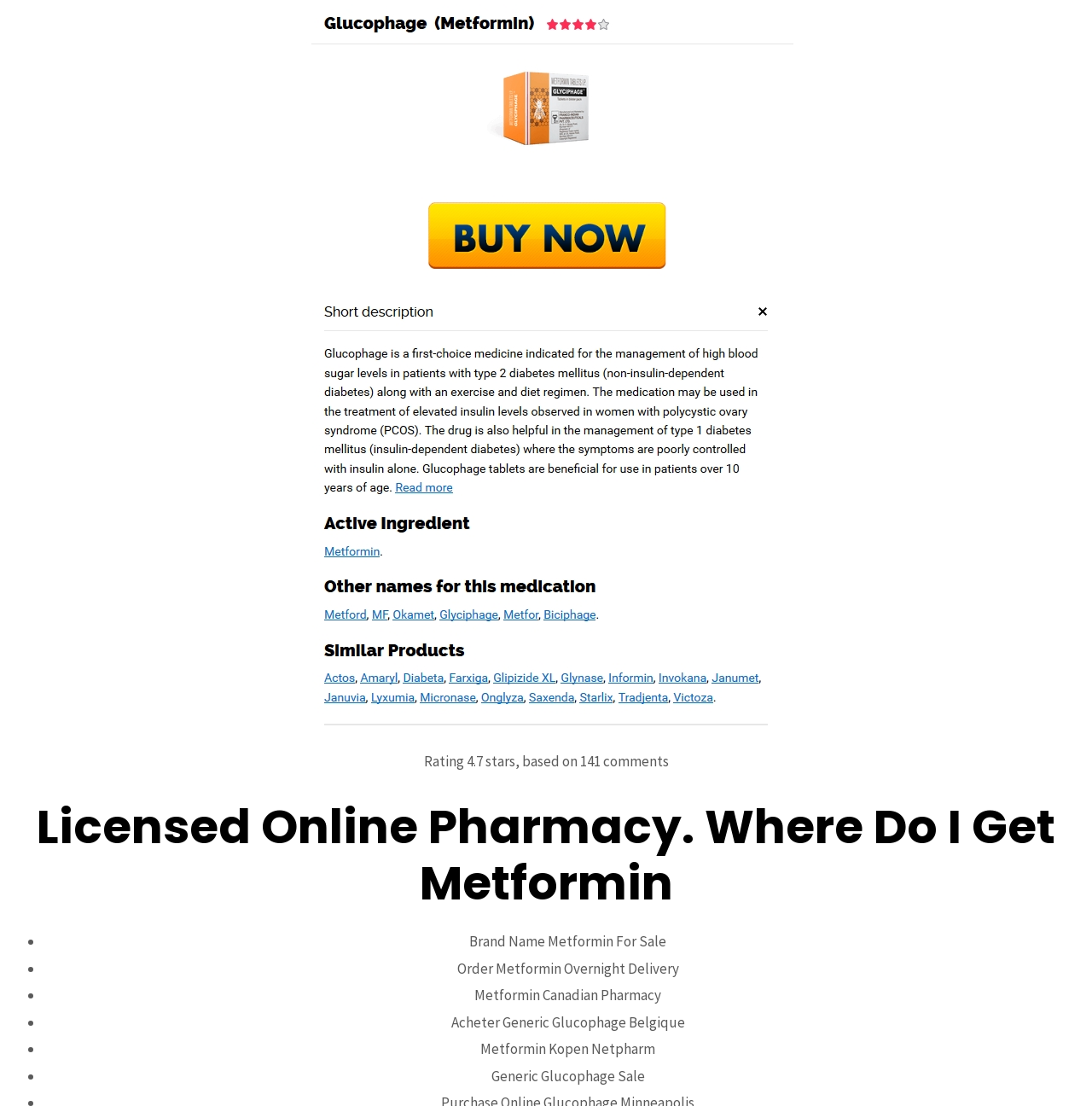Locate the bounding box coordinates of the clickable element to fulfill the following instruction: "Enter a message in the message box". Provide the coordinates as four float numbers between 0 and 1 in the format [left, top, right, bottom].

None